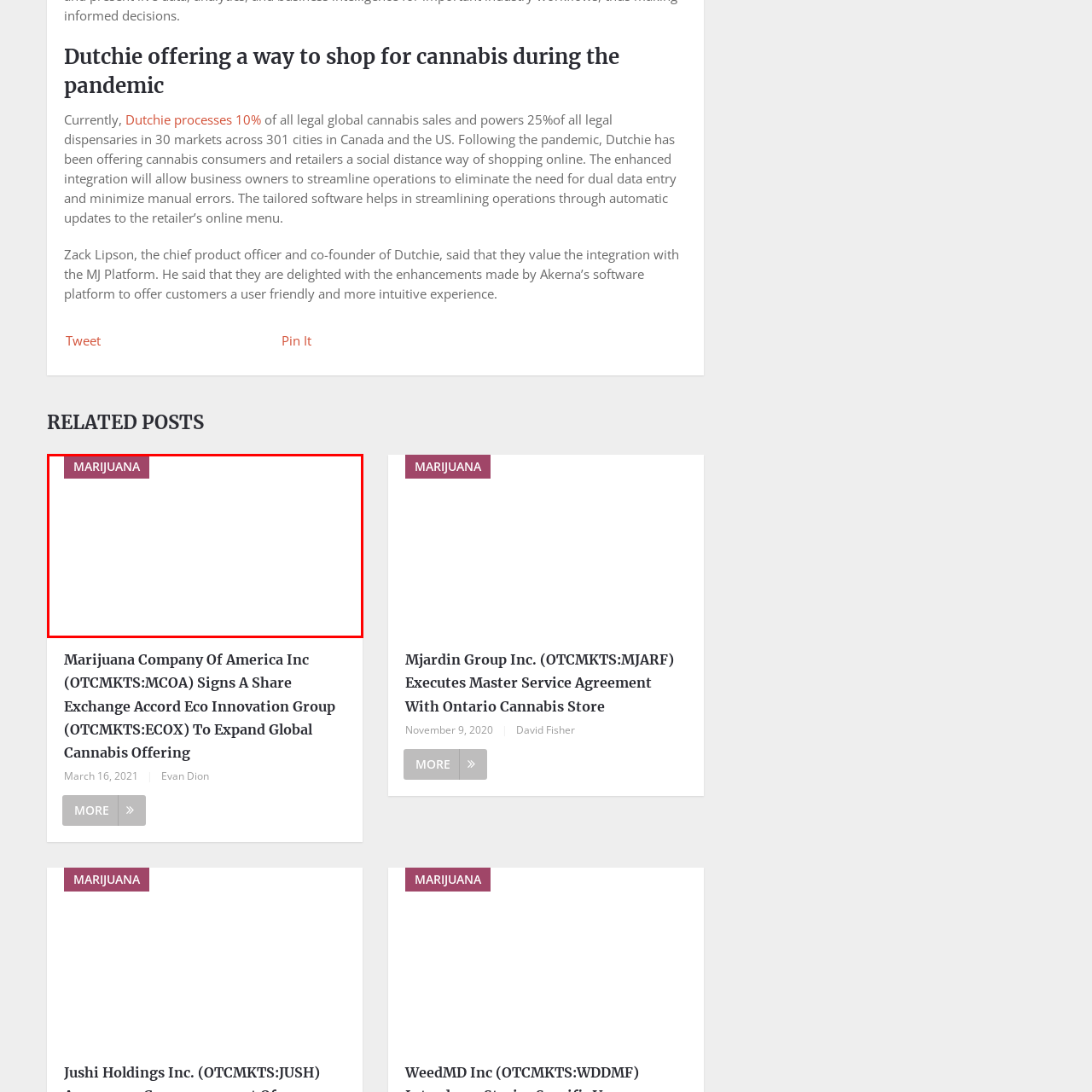Study the image surrounded by the red bounding box and respond as thoroughly as possible to the following question, using the image for reference: What industry is the article primarily focused on?

The caption highlights significant market movements and contributions in the cannabis industry, reflecting the ongoing growth and diversification within this sector, indicating that the article is primarily focused on the cannabis industry.